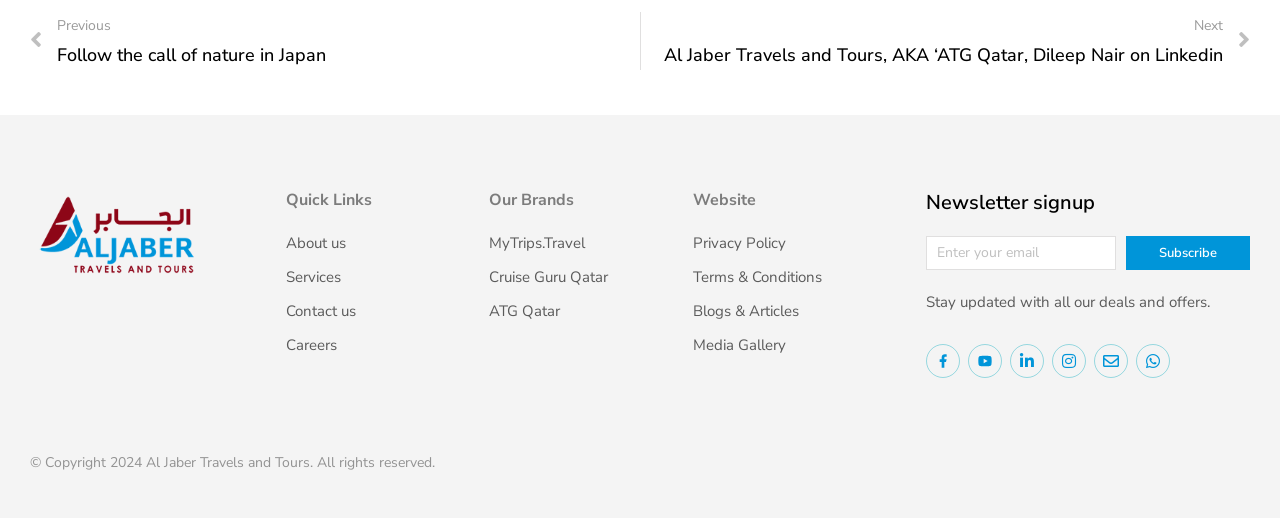Please answer the following question as detailed as possible based on the image: 
How many social media links are there?

I counted the number of links with images next to the 'Newsletter signup' section and found 5 social media links.